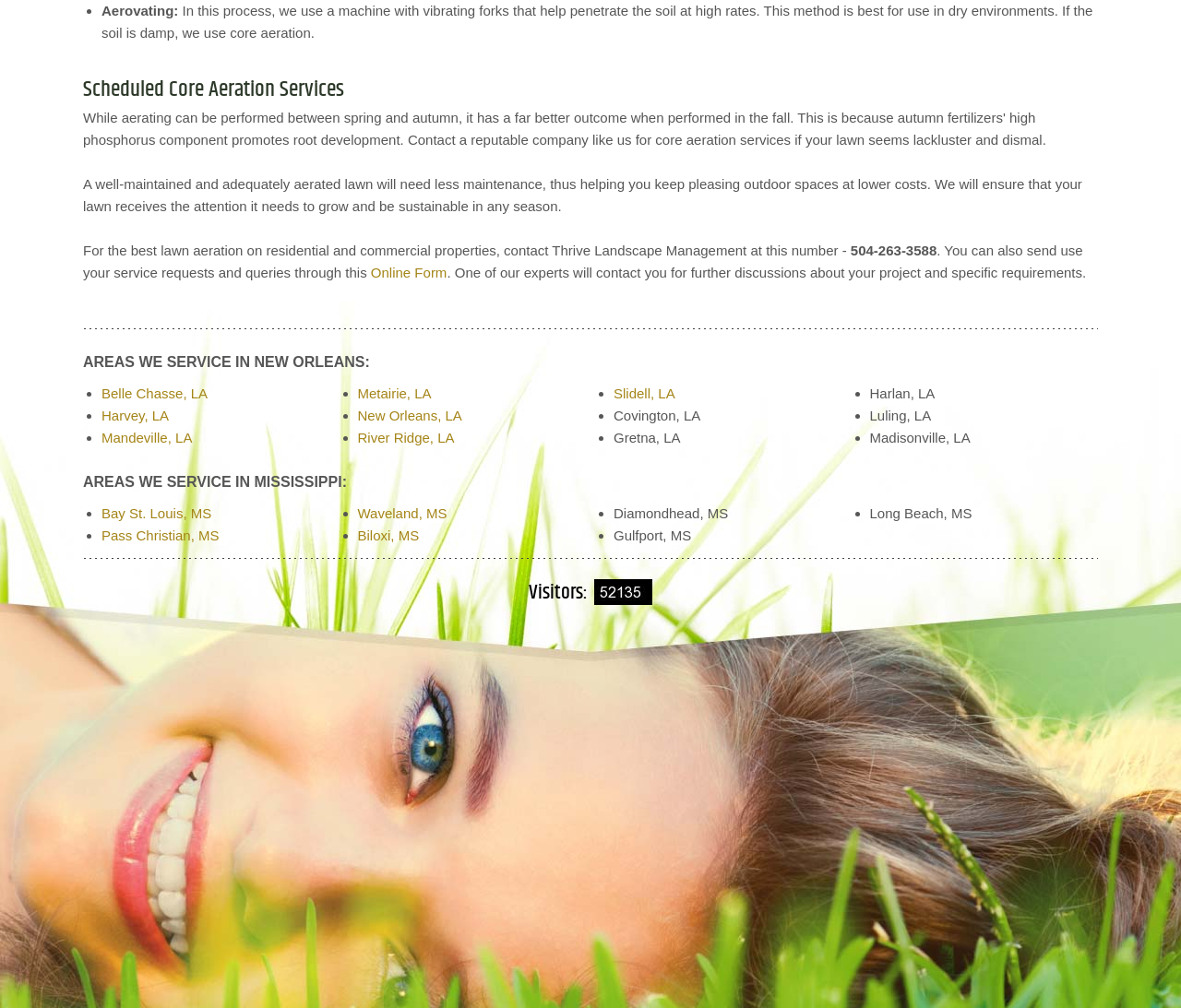Using the details in the image, give a detailed response to the question below:
What is the benefit of a well-maintained lawn?

According to the webpage, a well-maintained and adequately aerated lawn will need less maintenance, thus helping to keep pleasing outdoor spaces at lower costs.